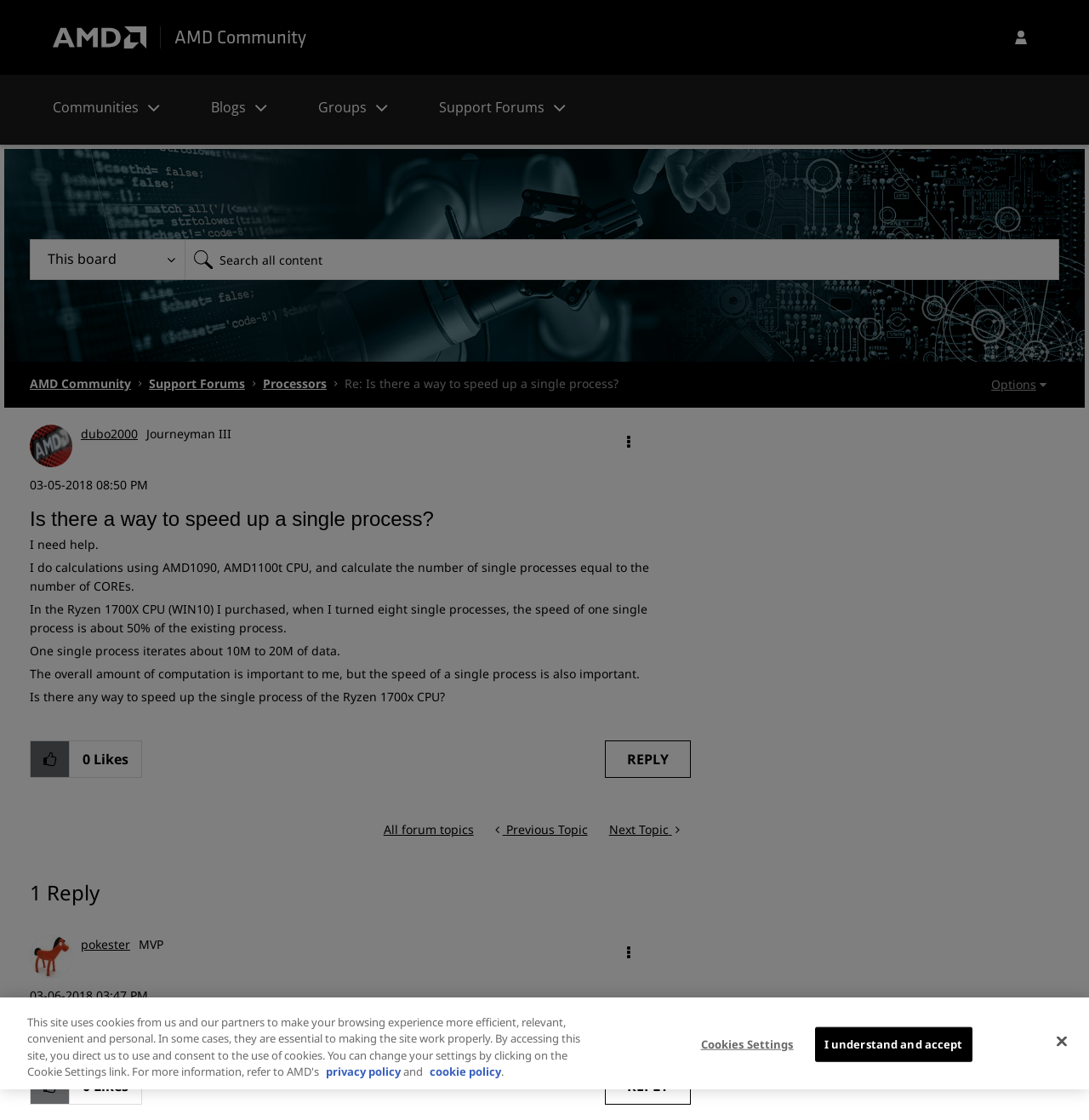Provide the bounding box coordinates in the format (top-left x, top-left y, bottom-right x, bottom-right y). All values are floating point numbers between 0 and 1. Determine the bounding box coordinate of the UI element described as: A to Z

None